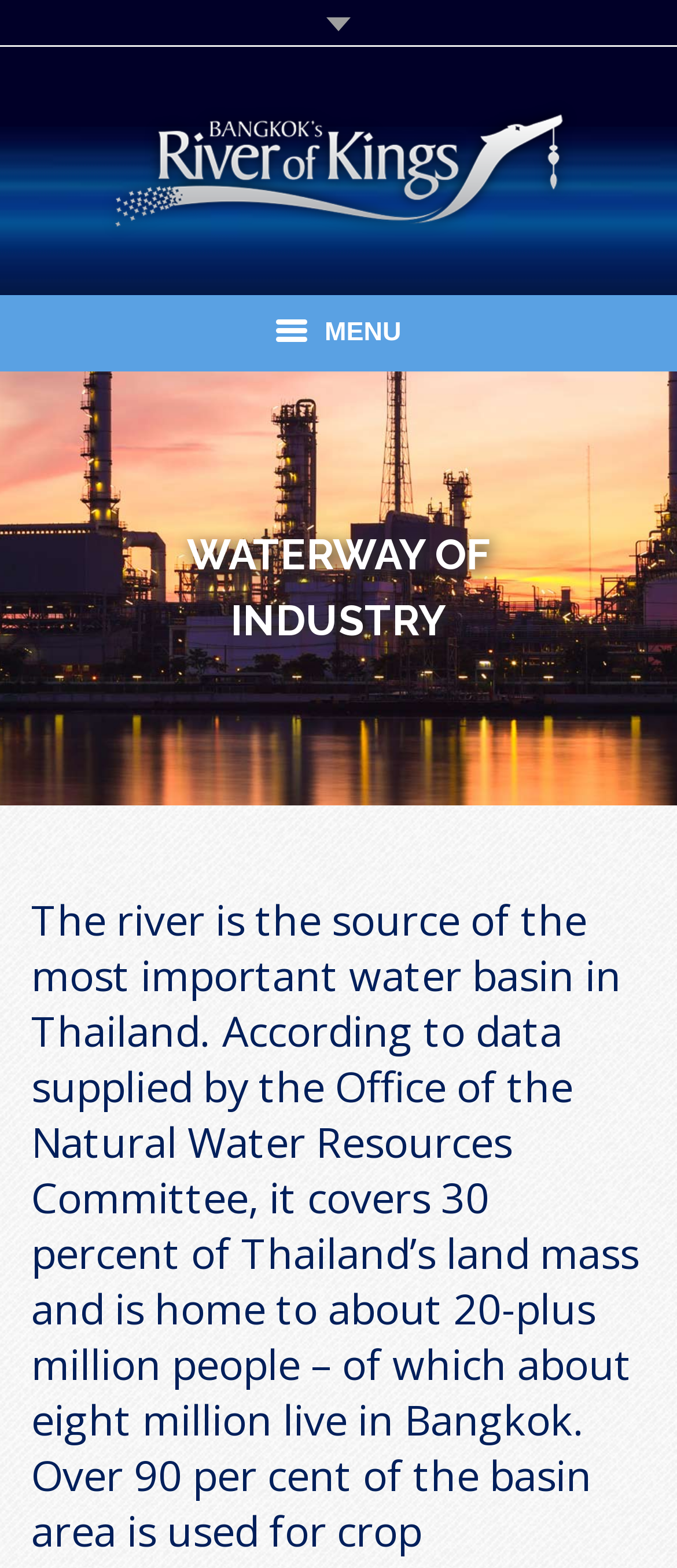What is the main image about?
Observe the image and answer the question with a one-word or short phrase response.

River of Kings Bangkok